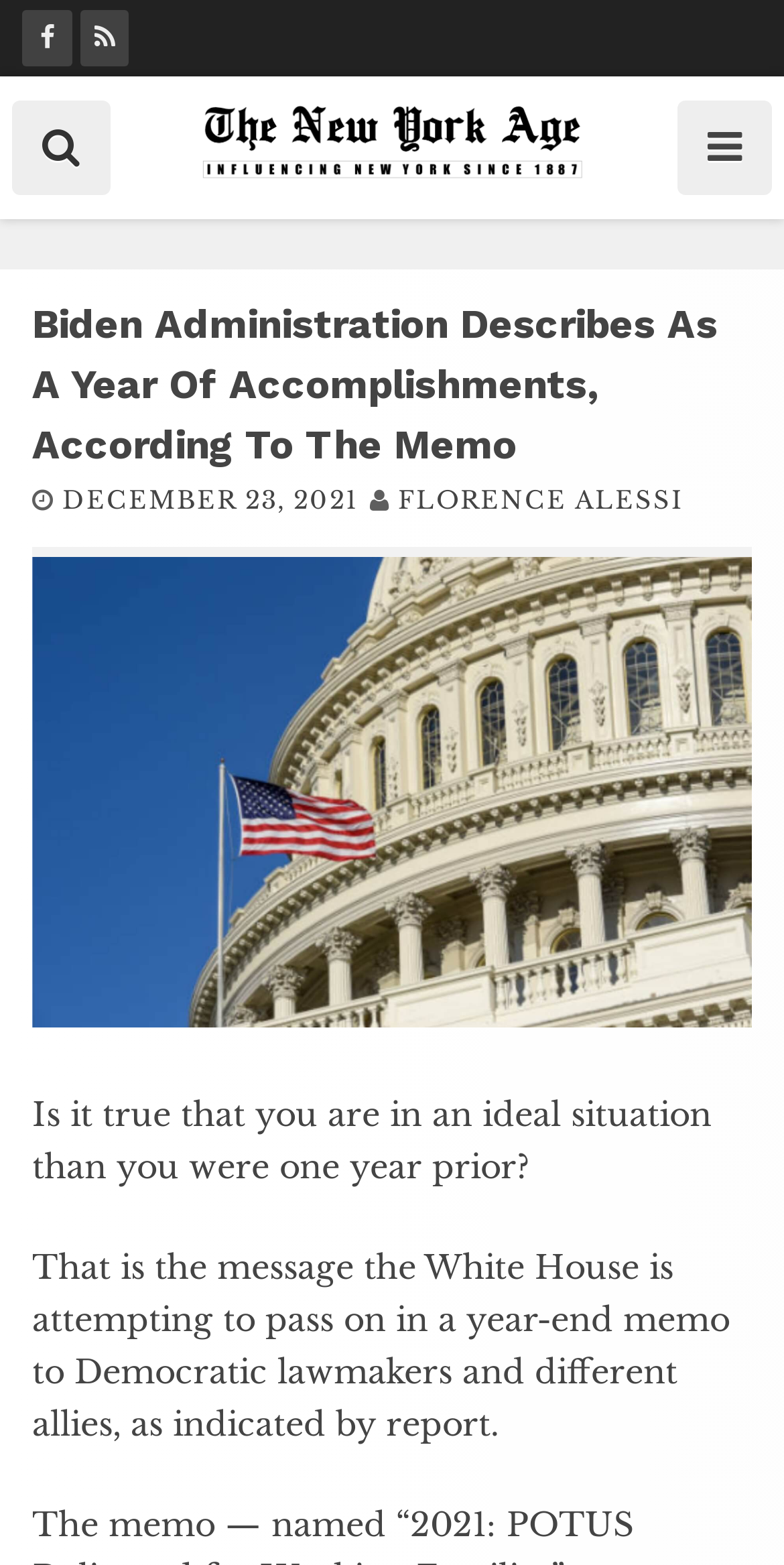Who is the author of the article?
Using the image provided, answer with just one word or phrase.

FLORENCE ALESSI